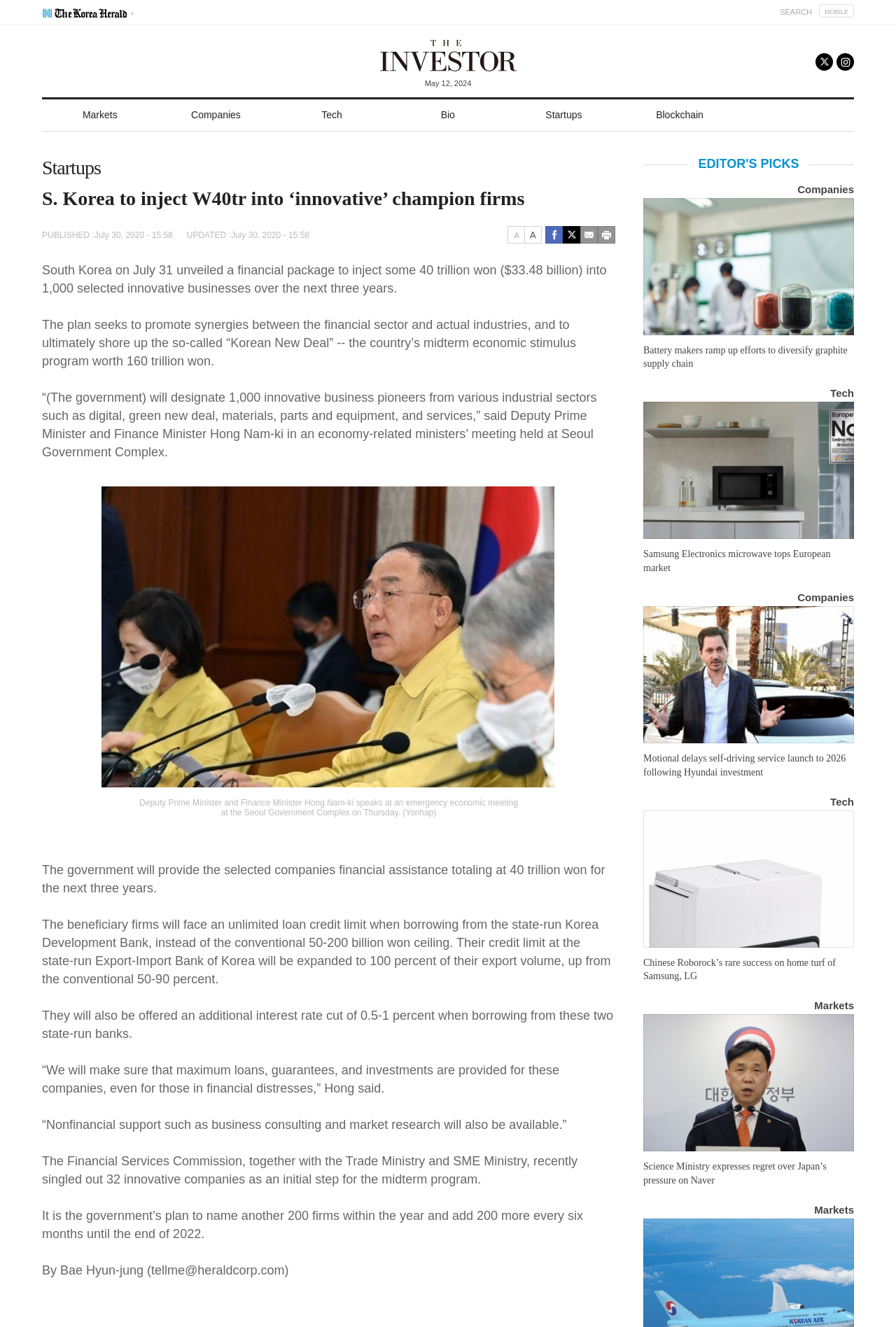Elaborate on the information and visuals displayed on the webpage.

This webpage is an article from The Korea Herald, a news website. At the top, there is a navigation menu with links to the main sections of the website, including "THE INVESTOR", "Markets", "Companies", "Tech", "Bio", "Startups", and "Blockchain". Below the navigation menu, there is a heading that reads "S. Korea to inject W40tr into ‘innovative’ champion firms". 

The article is divided into several sections. The first section provides an overview of the financial package announced by the South Korean government to support innovative businesses. The text is accompanied by a table with an image. 

The next sections provide more details about the plan, including the benefits that the selected companies will receive, such as unlimited loan credit limits and interest rate cuts. There are also quotes from Deputy Prime Minister and Finance Minister Hong Nam-ki.

At the bottom of the page, there is a section titled "EDITOR'S PICKS" that features links to other news articles, including "Battery makers ramp up efforts to diversify graphite supply chain", "Samsung Electronics microwave tops European market", and "Motional delays self-driving service launch to 2026 following Hyundai investment". Each article is accompanied by an image.